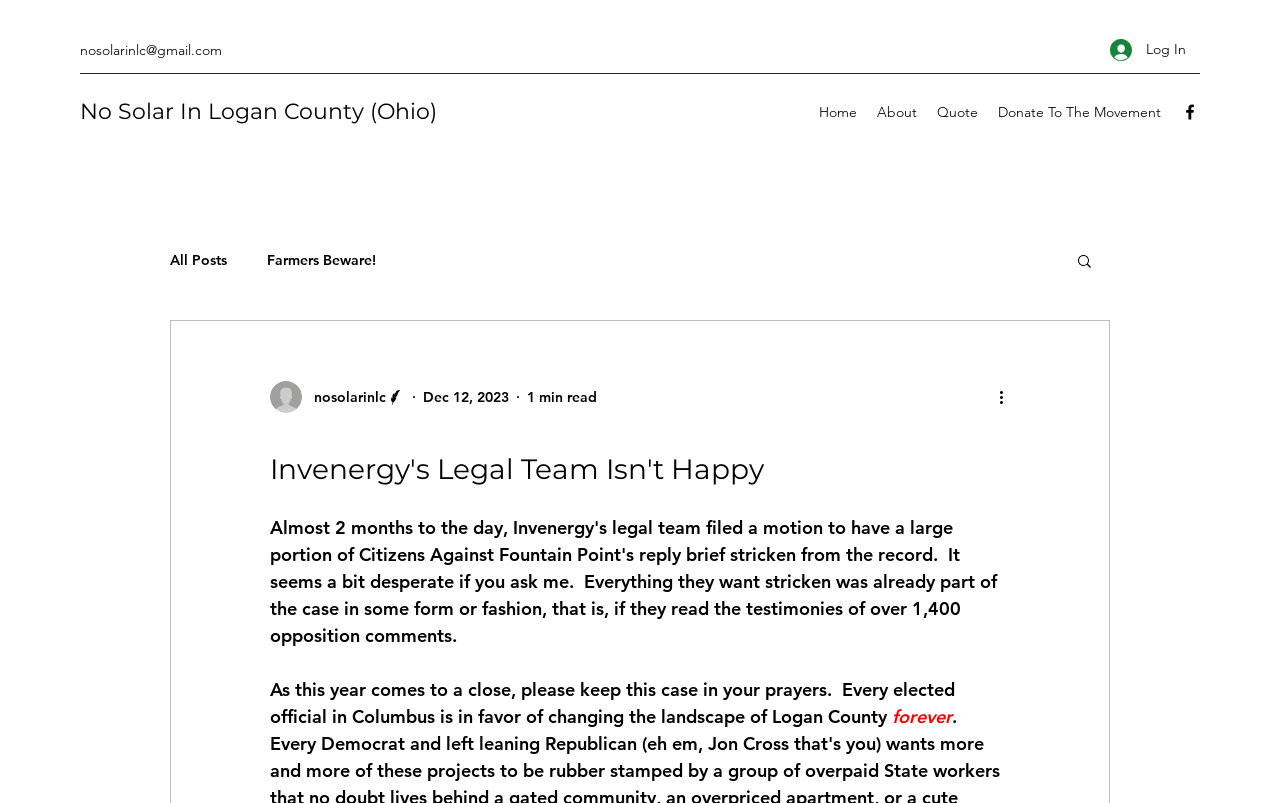Find and specify the bounding box coordinates that correspond to the clickable region for the instruction: "Check the photographer's terms and conditions".

None